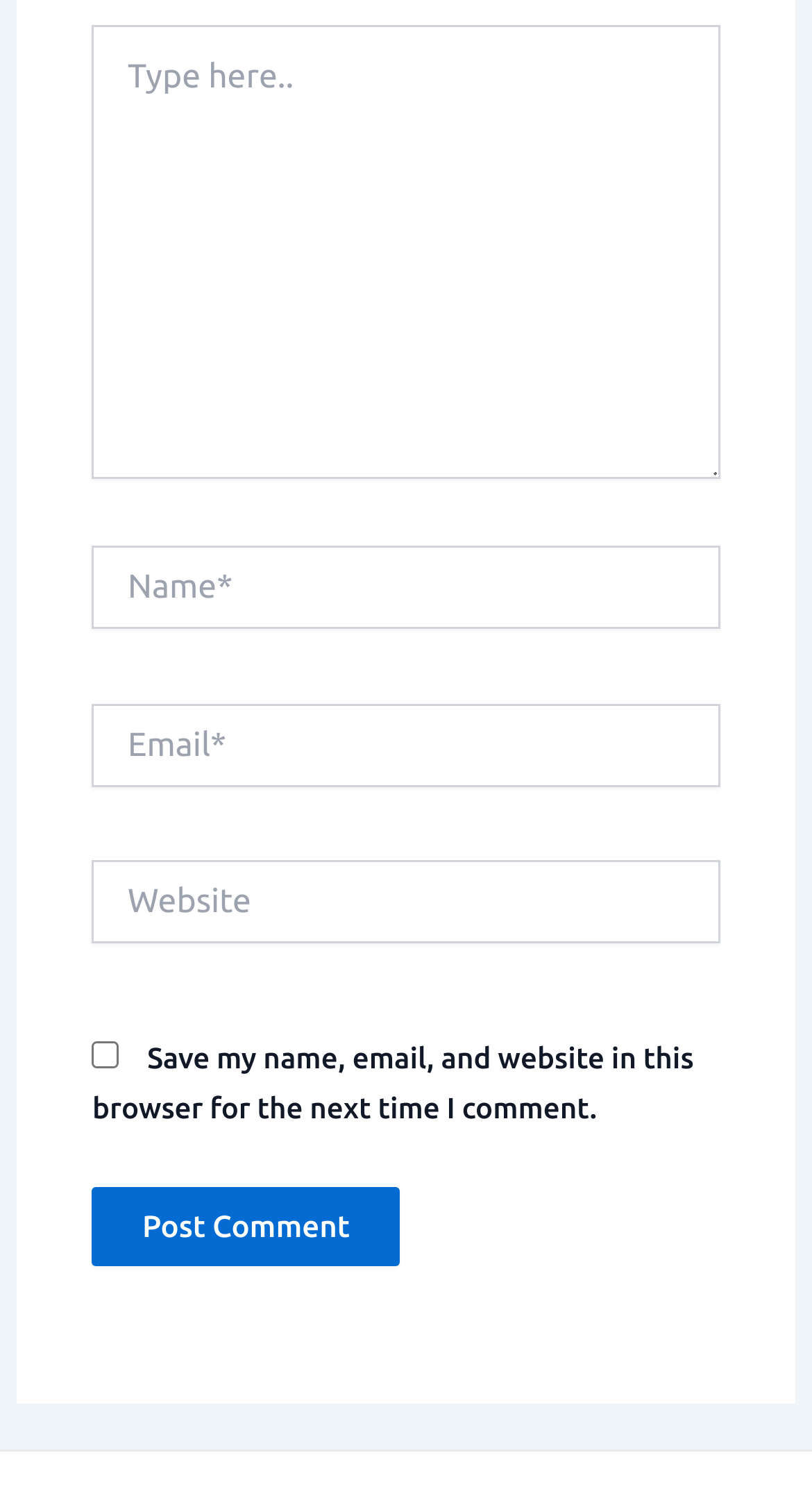How many text fields are required?
Based on the visual, give a brief answer using one word or a short phrase.

3